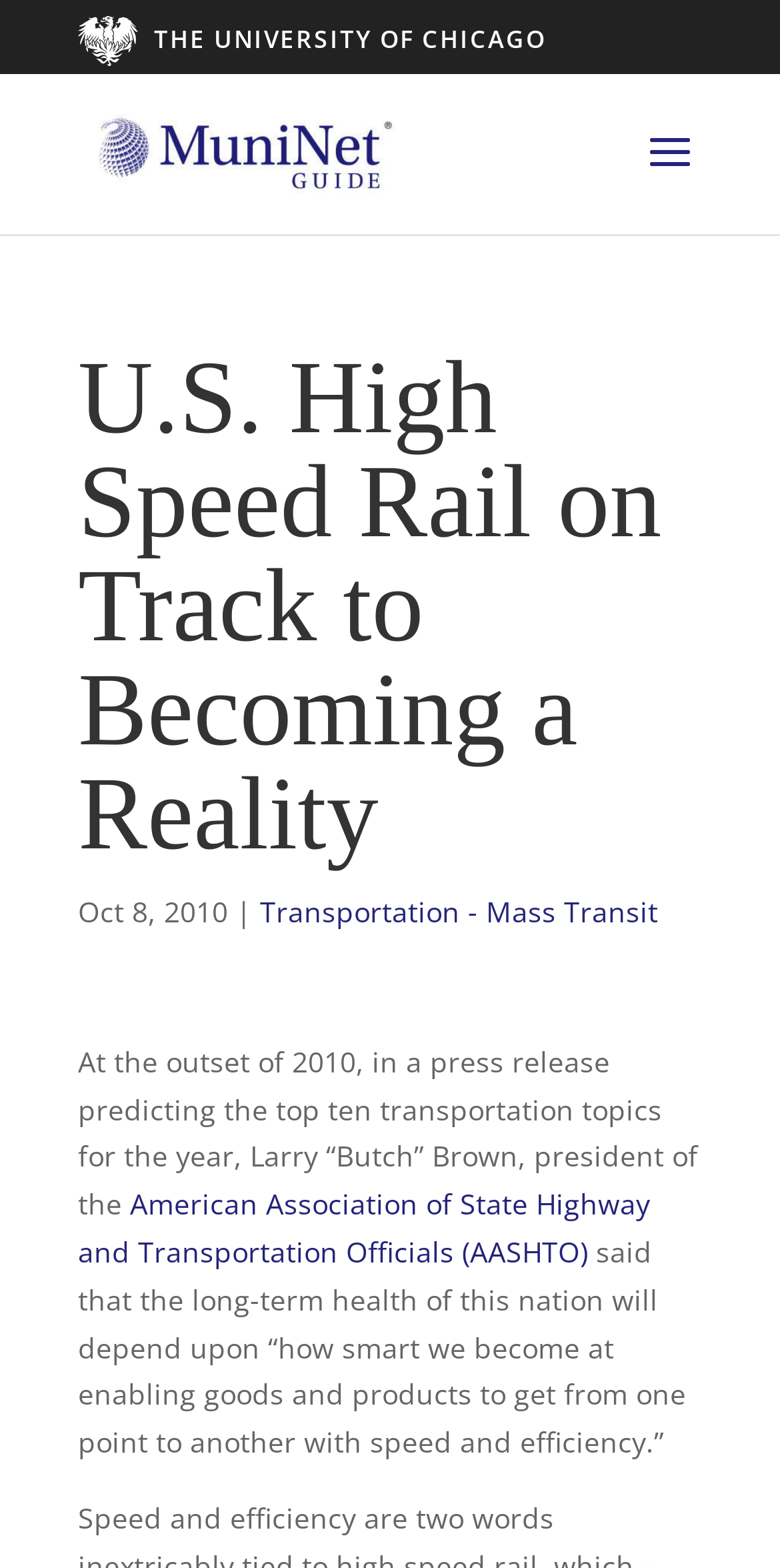What is the category of the article?
Look at the image and provide a short answer using one word or a phrase.

Transportation - Mass Transit